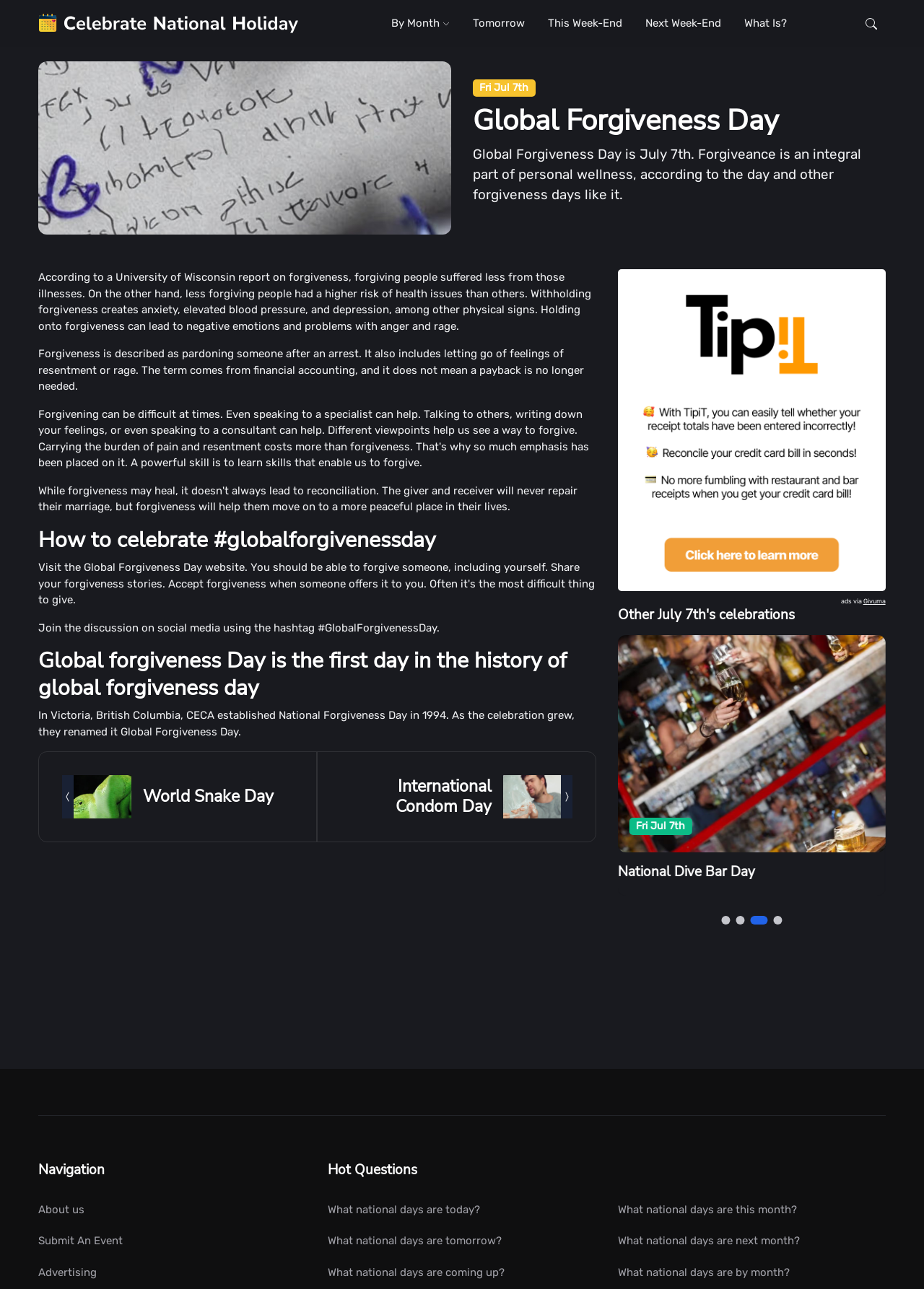Please find the bounding box coordinates of the clickable region needed to complete the following instruction: "Read about the importance of forgiveness". The bounding box coordinates must consist of four float numbers between 0 and 1, i.e., [left, top, right, bottom].

[0.512, 0.113, 0.932, 0.158]